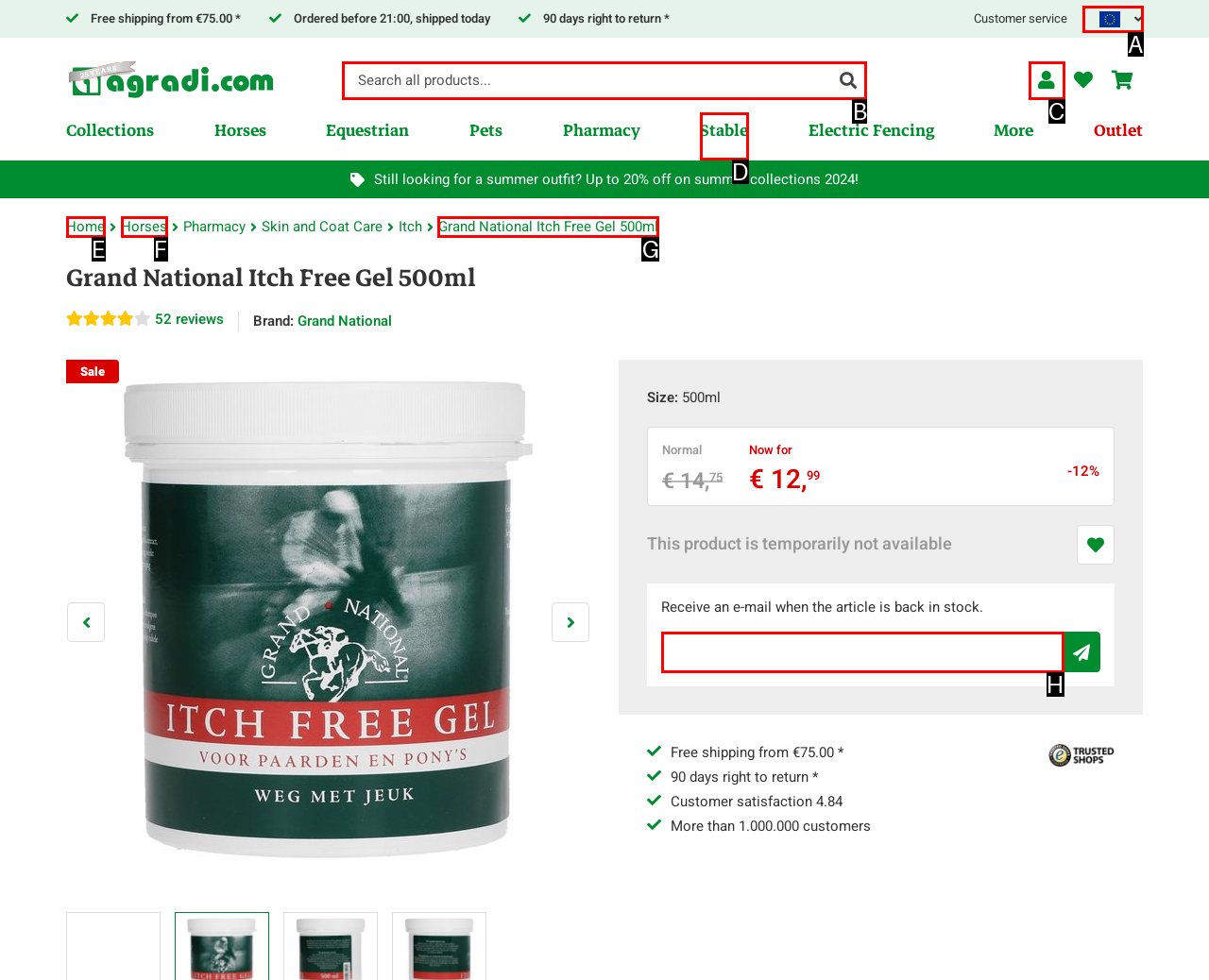Which choice should you pick to execute the task: View product details
Respond with the letter associated with the correct option only.

G